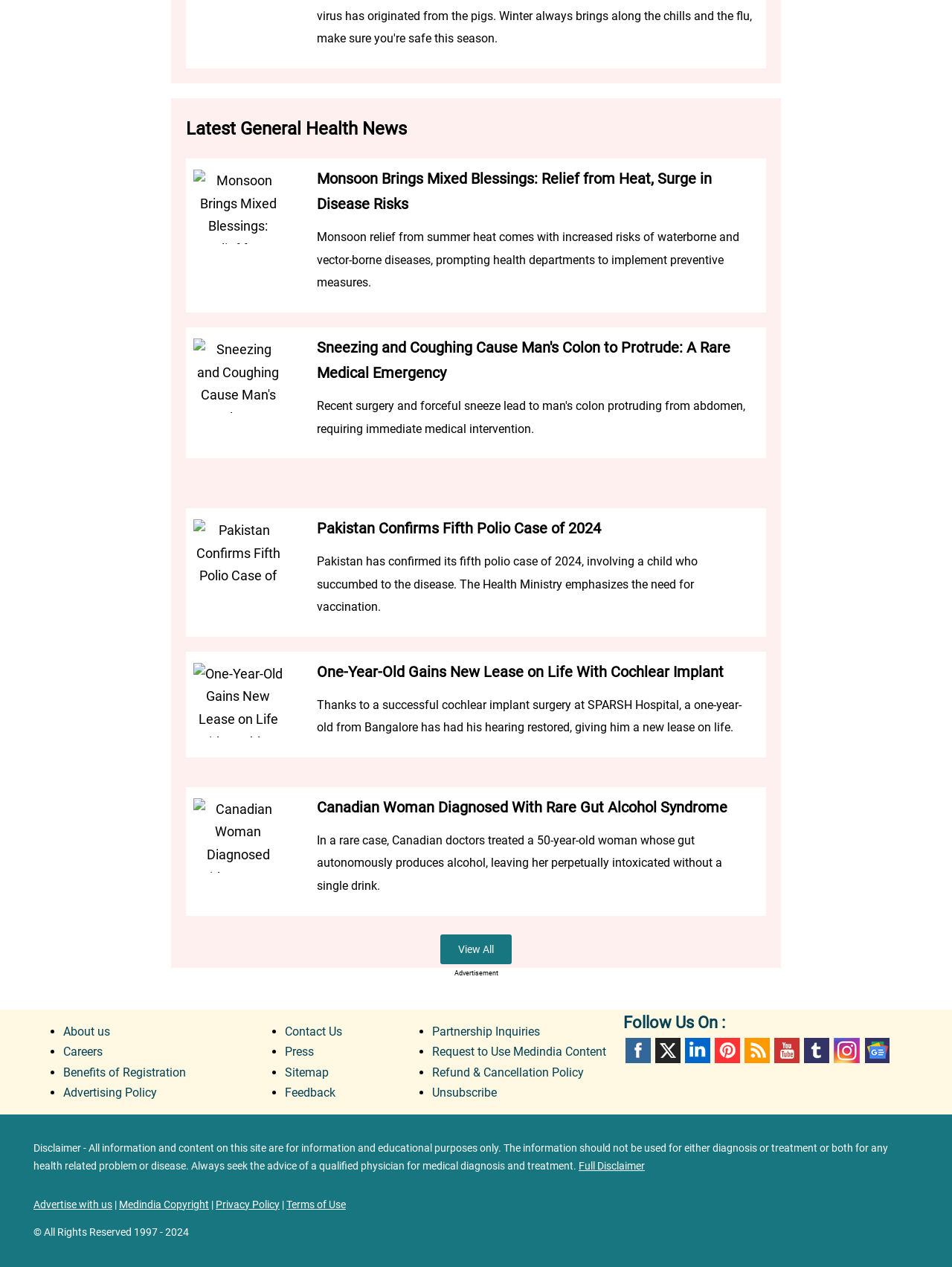Pinpoint the bounding box coordinates of the clickable element to carry out the following instruction: "View the latest general health news."

[0.195, 0.093, 0.427, 0.11]